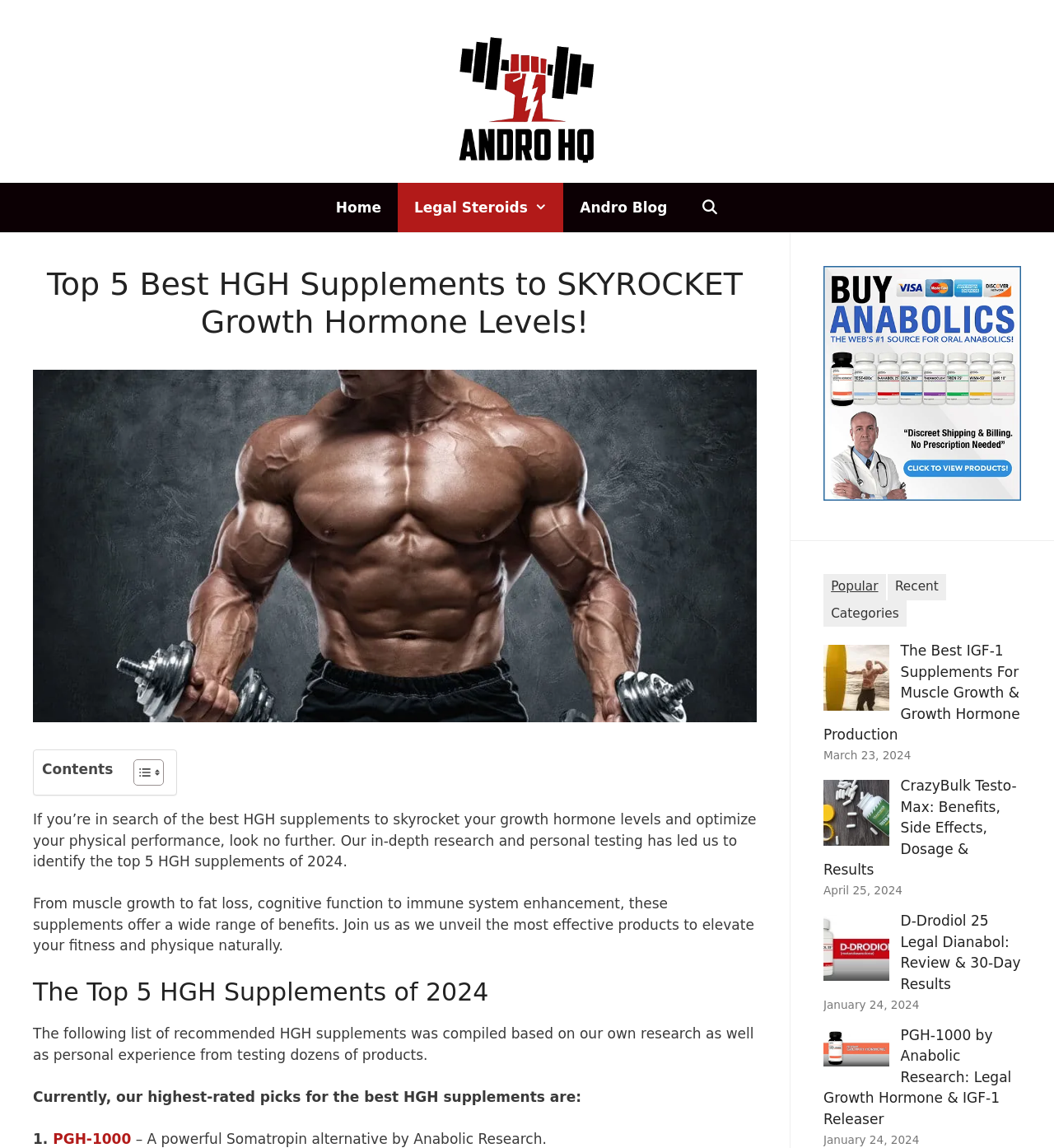Identify the coordinates of the bounding box for the element that must be clicked to accomplish the instruction: "Toggle the table of content".

[0.115, 0.661, 0.152, 0.685]